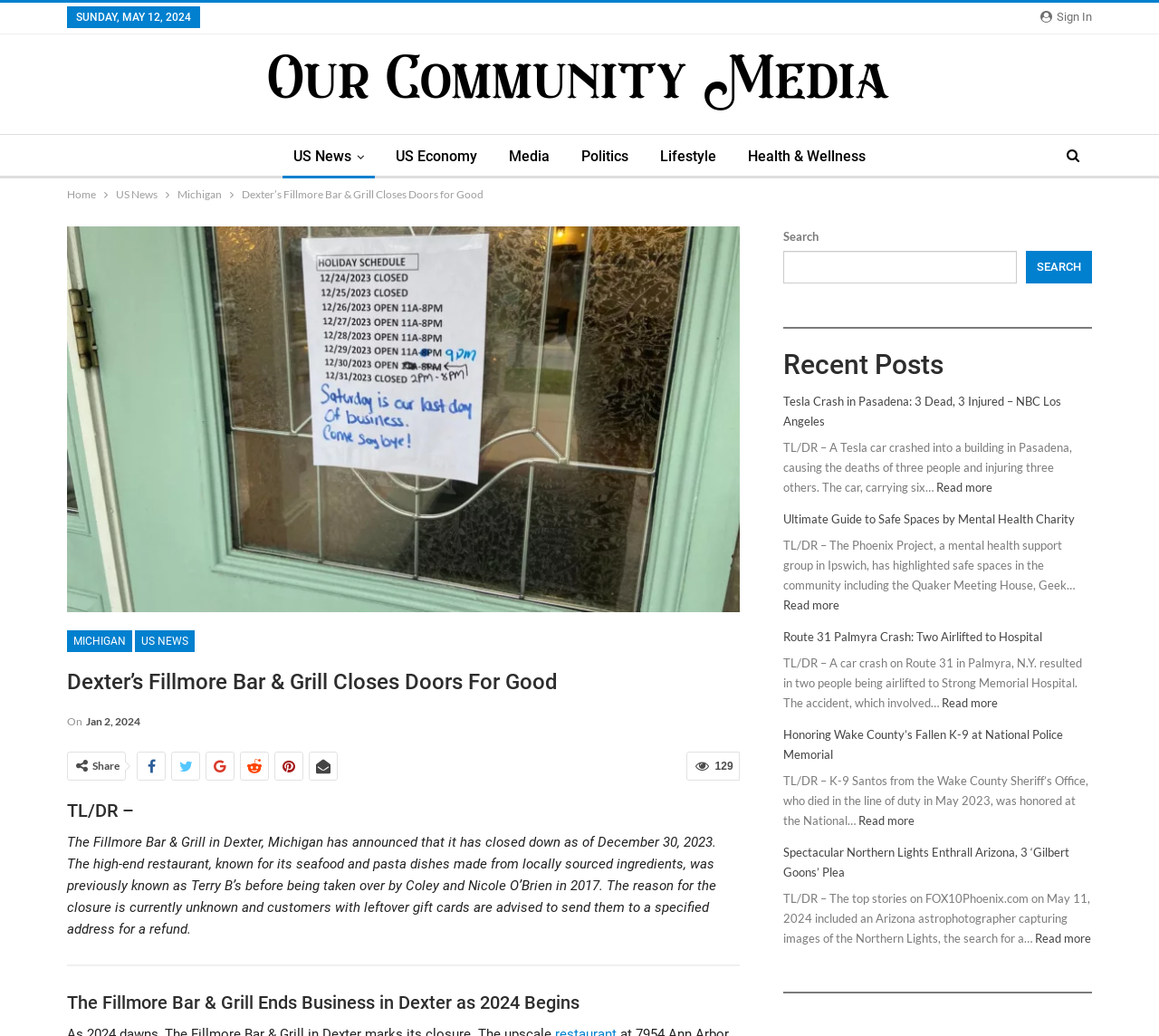Respond concisely with one word or phrase to the following query:
How many recent posts are listed on the webpage?

5